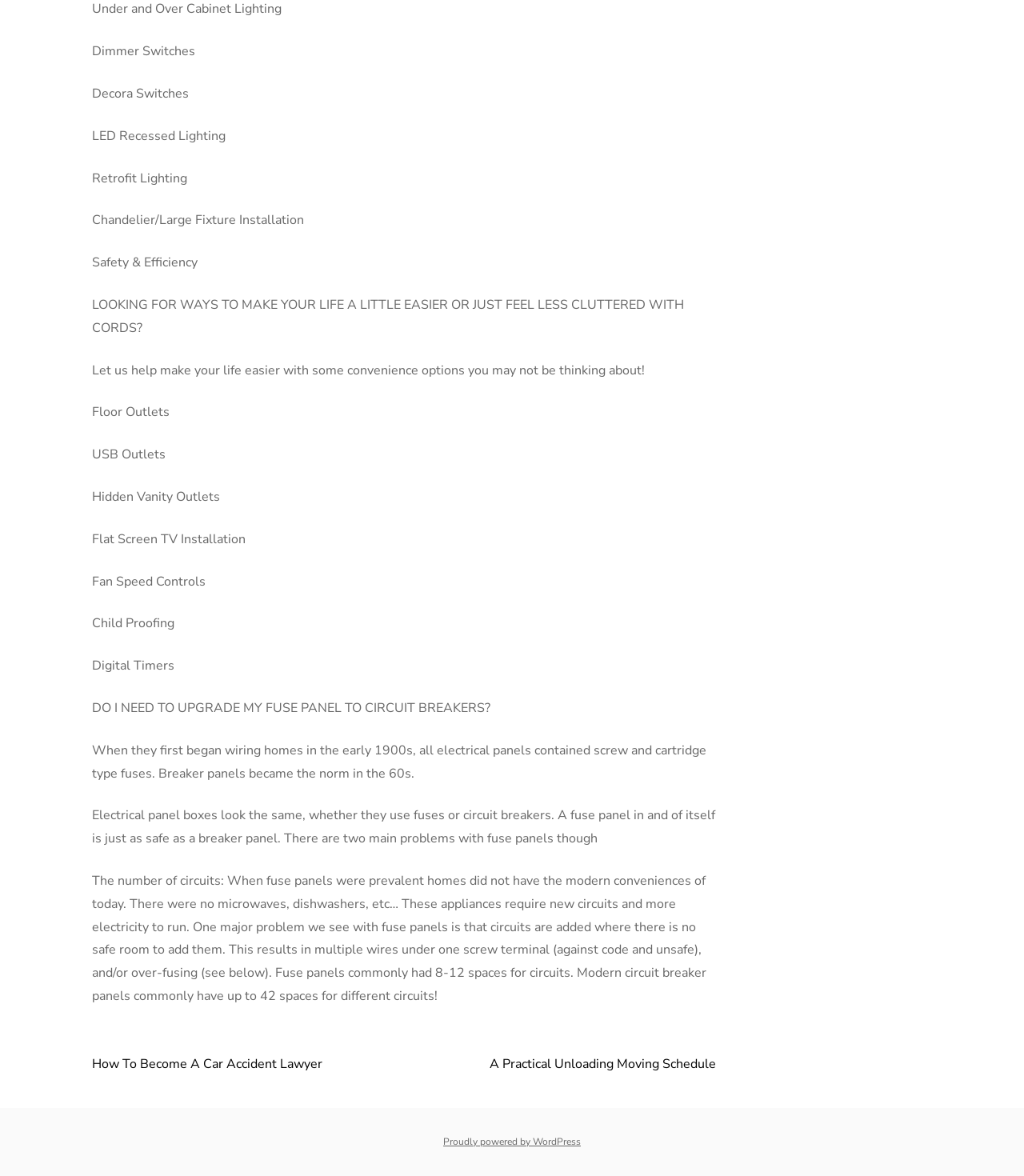What is the purpose of the 'Posts' navigation section? Please answer the question using a single word or phrase based on the image.

To navigate to other posts